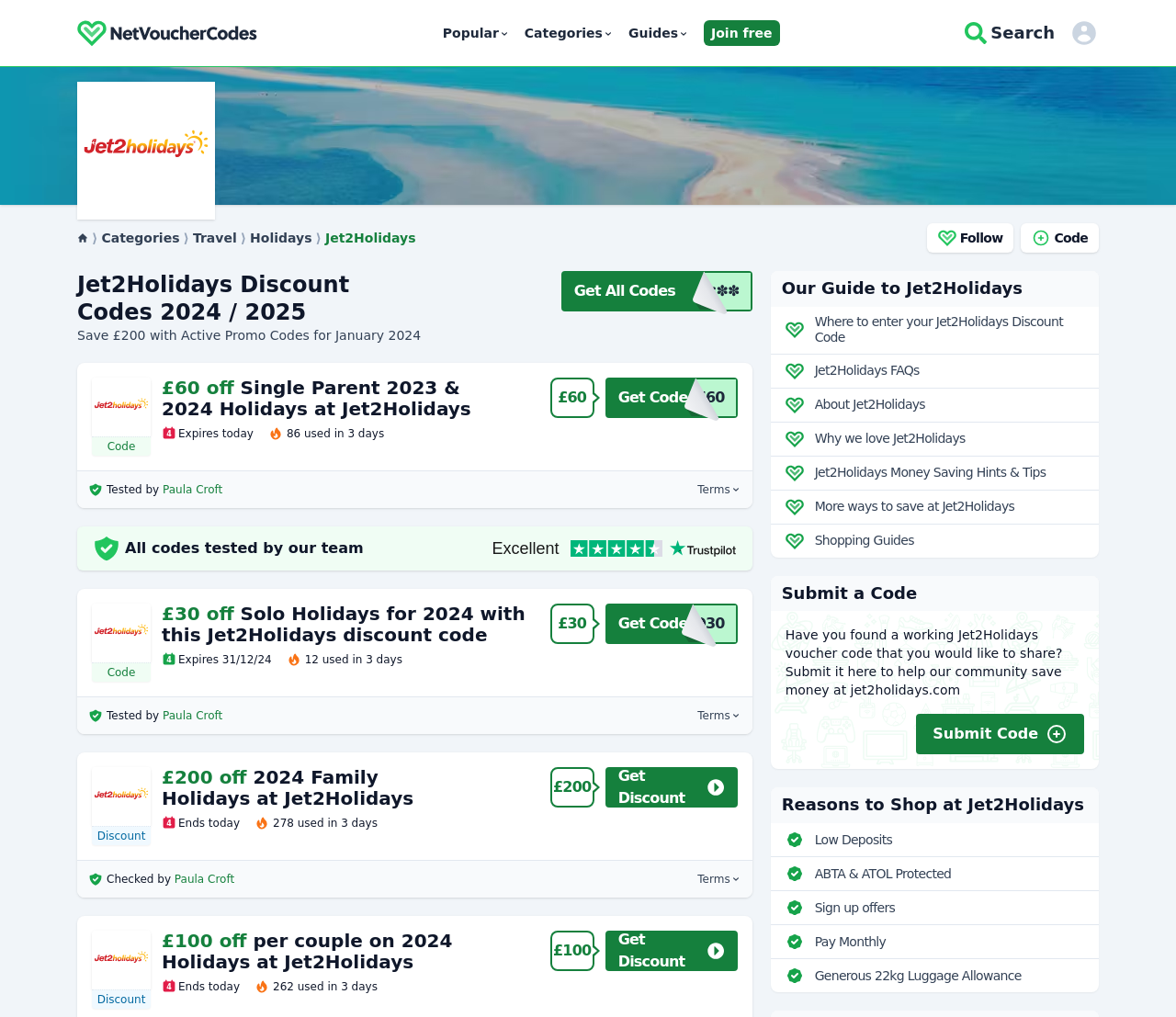Identify the bounding box coordinates necessary to click and complete the given instruction: "Search for Jet2Holidays discount codes".

[0.821, 0.02, 0.897, 0.045]